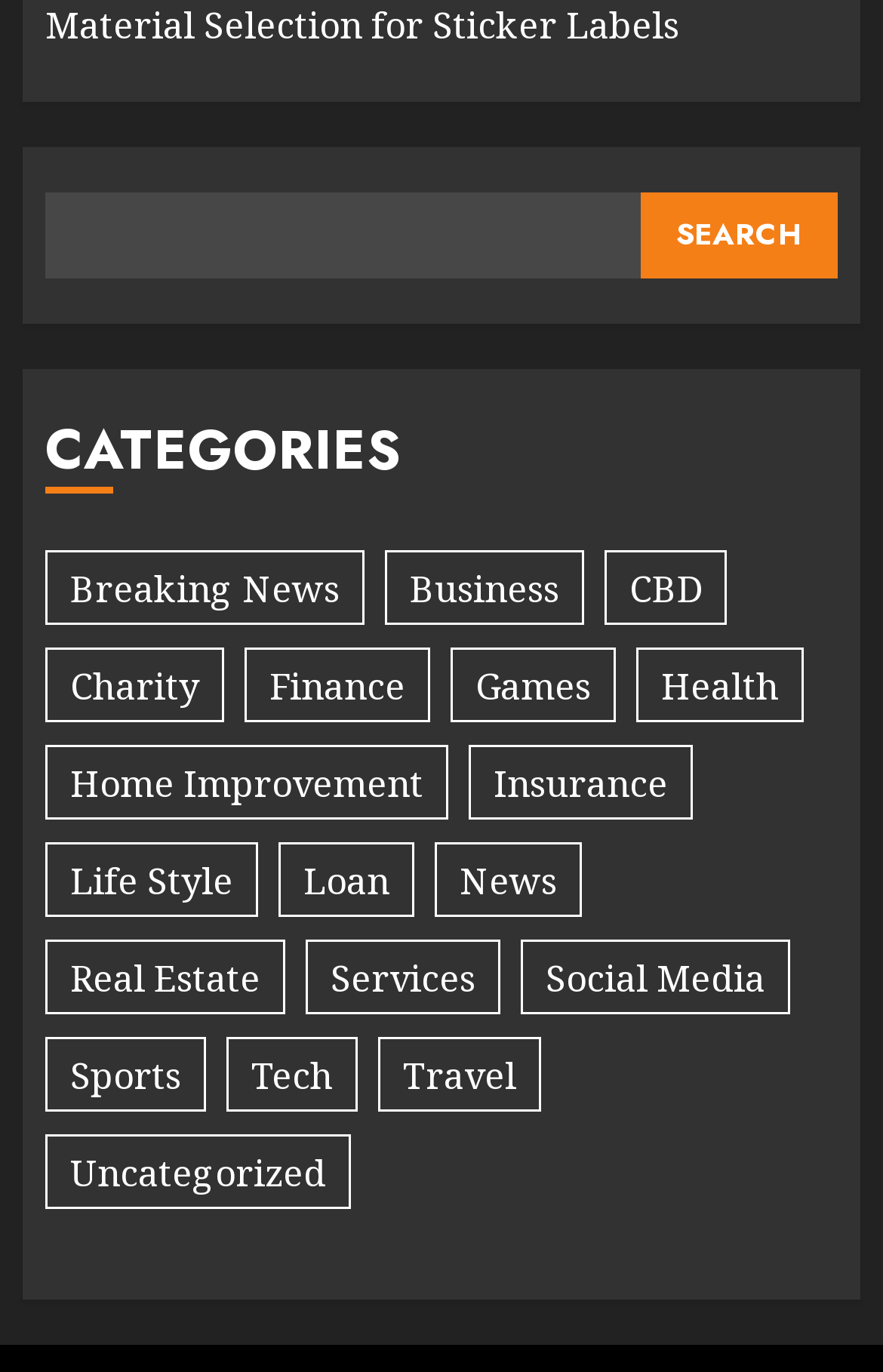Find the bounding box coordinates of the area to click in order to follow the instruction: "click on SEARCH button".

[0.724, 0.14, 0.949, 0.203]